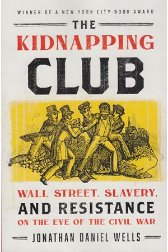What award did the book win?
Please ensure your answer to the question is detailed and covers all necessary aspects.

A banner at the top of the book cover notes the book's distinction, stating it is a winner of a New York City Book Award, which indicates the book's recognition and achievement in the literary world.